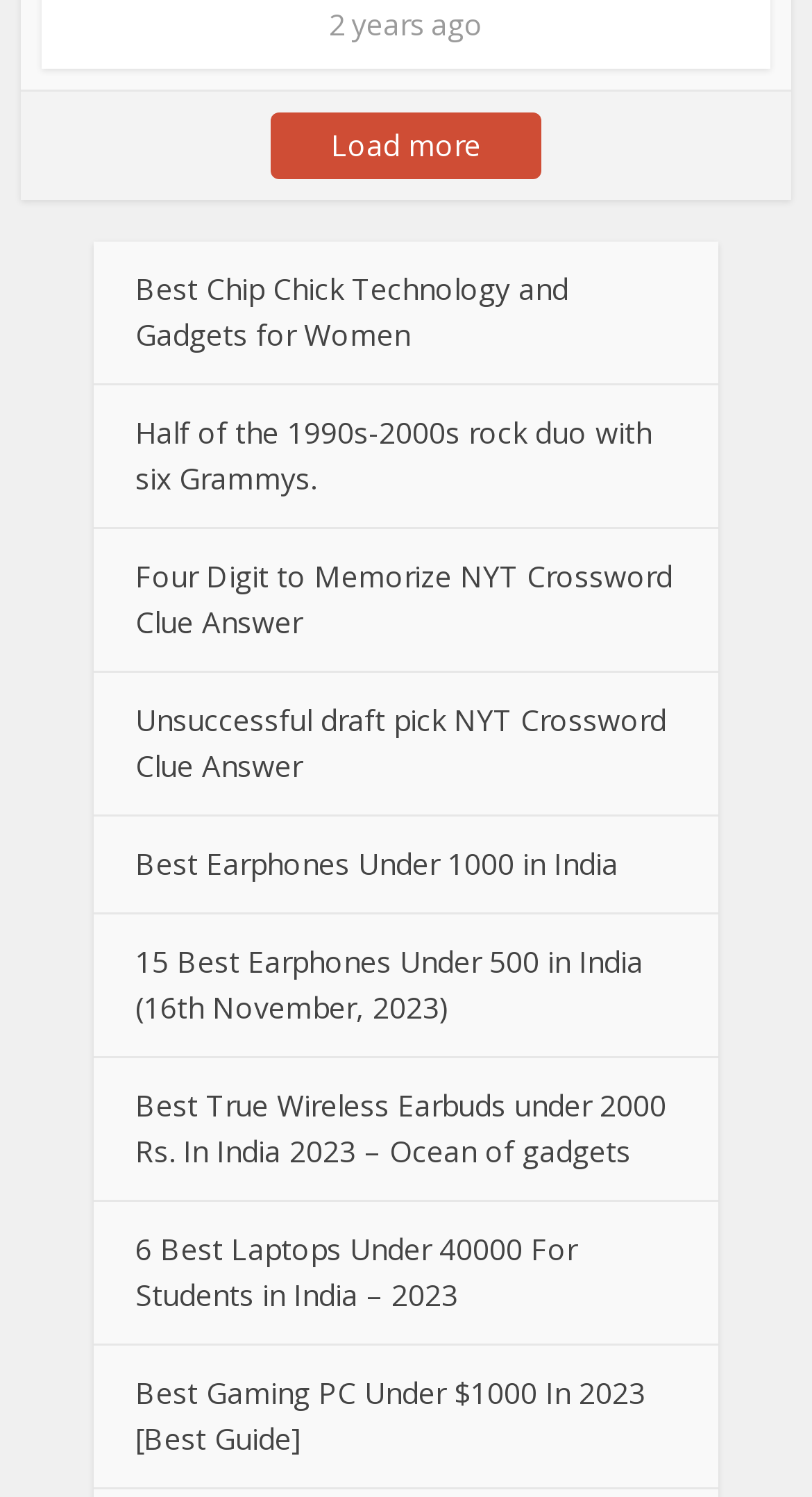How many laptops are mentioned in the sixth link?
Refer to the image and give a detailed answer to the query.

The sixth link mentions '6 Best Laptops Under 40000 For Students in India – 2023', which indicates that 6 laptops are mentioned, as indicated by the link element with the text '6 Best Laptops Under 40000 For Students in India – 2023' and bounding box coordinates [0.167, 0.821, 0.71, 0.878].